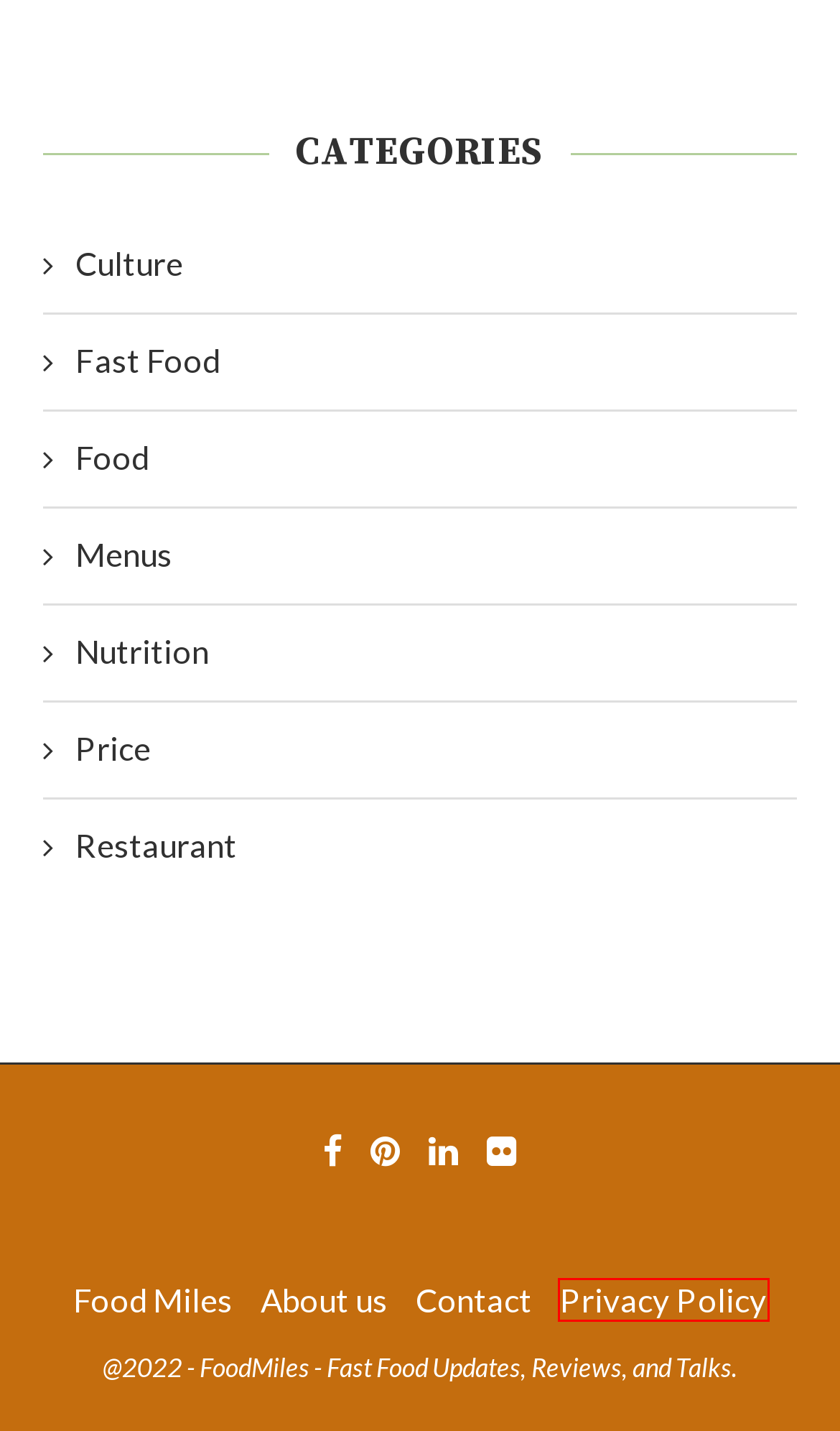You are given a screenshot of a webpage within which there is a red rectangle bounding box. Please choose the best webpage description that matches the new webpage after clicking the selected element in the bounding box. Here are the options:
A. Is pepperoni beef or pork?
B. Privacy Policy - FoodMiles - Fast Food Updates, Reviews, and Talks
C. Menus Archives - FoodMiles - Fast Food Updates, Reviews, and Talks
D. Restaurant Archives - FoodMiles - Fast Food Updates, Reviews, and Talks
E. Culture Archives - FoodMiles - Fast Food Updates, Reviews, and Talks
F. kfc biscuits Archives - FoodMiles - Fast Food Updates, Reviews, and Talks
G. Price Archives - FoodMiles - Fast Food Updates, Reviews, and Talks
H. Which starbucks refresher is the most popular?

B